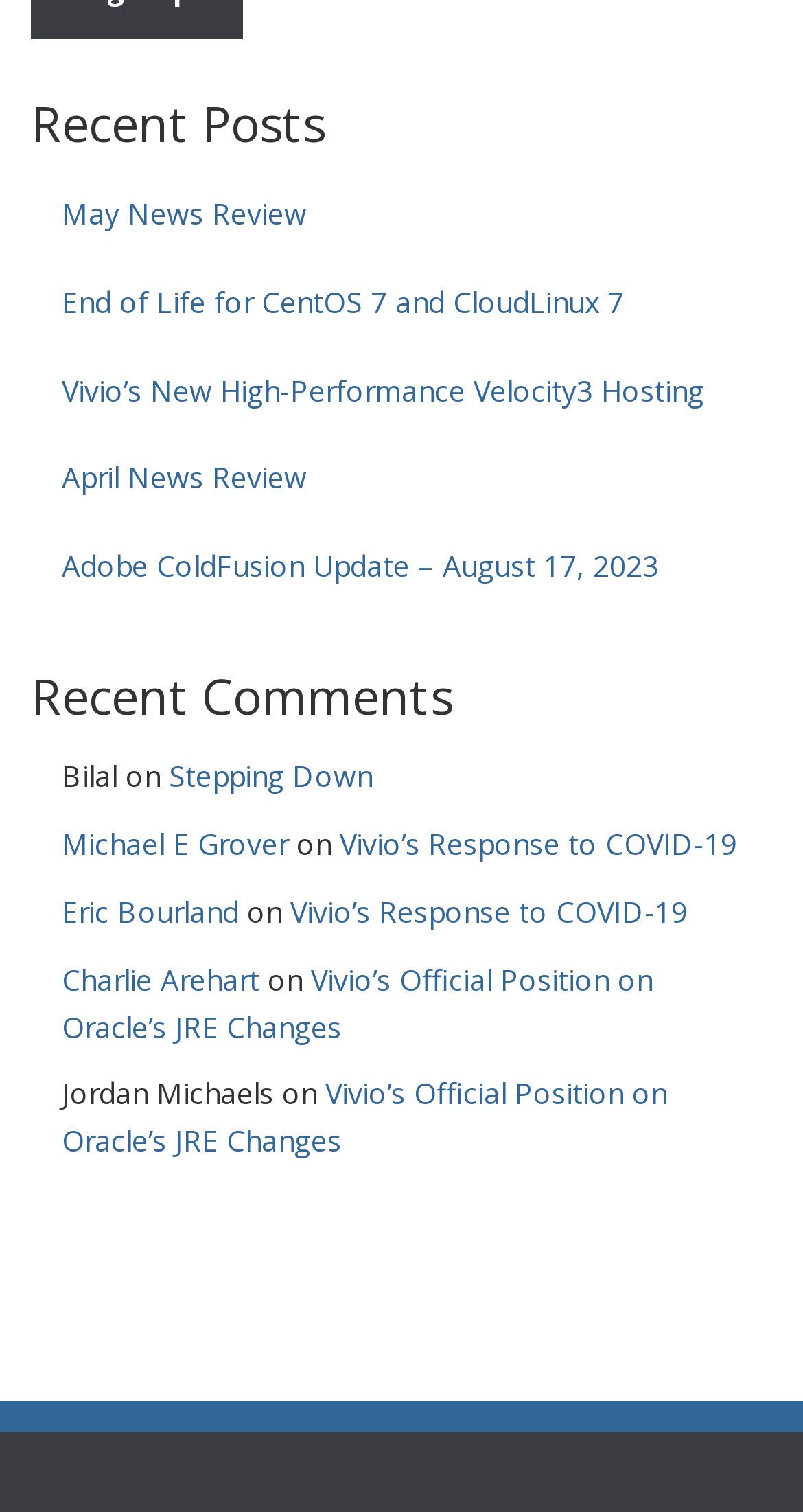What is the name of the person who commented on 'Stepping Down'?
Give a single word or phrase answer based on the content of the image.

Bilal